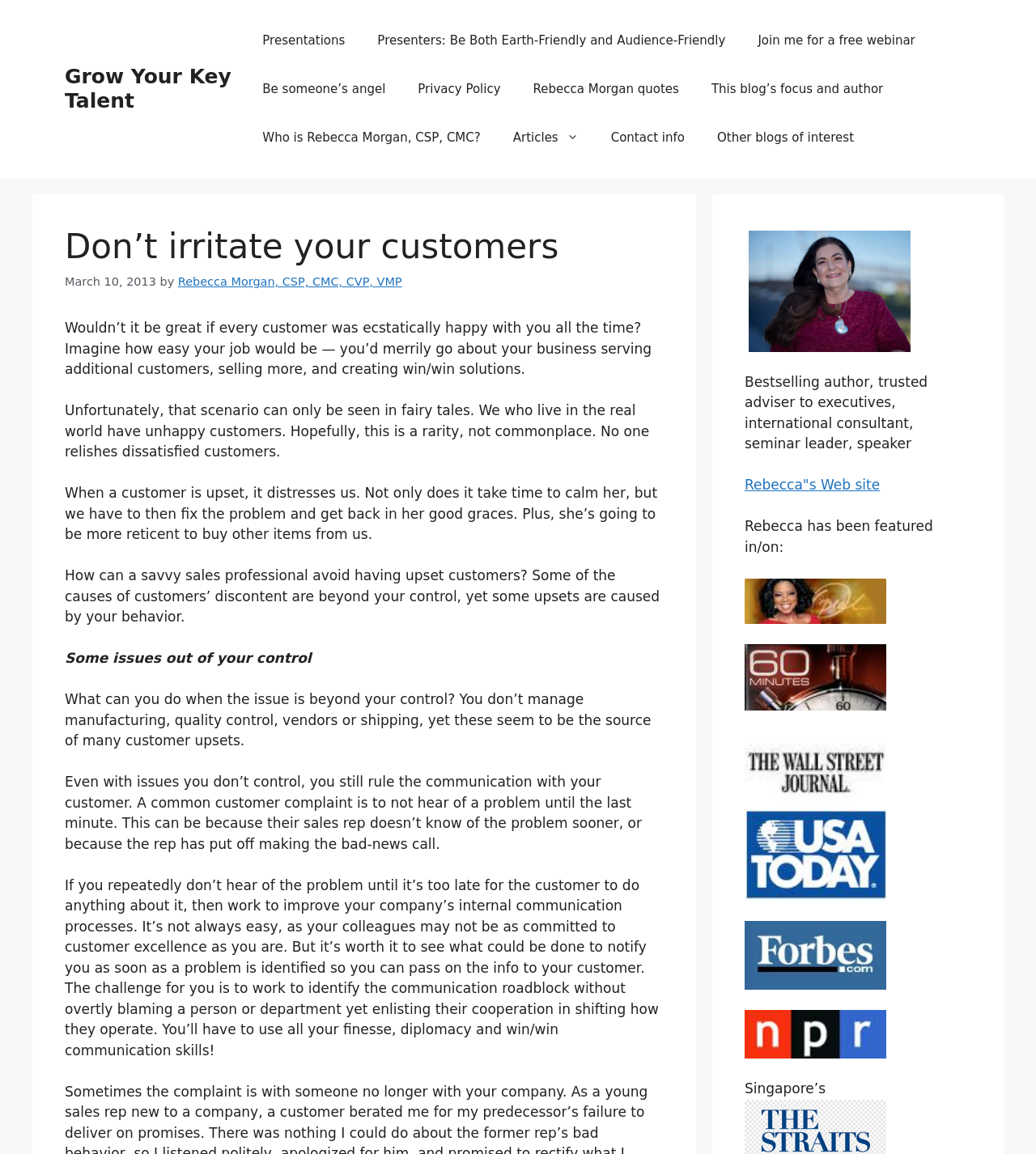Specify the bounding box coordinates for the region that must be clicked to perform the given instruction: "Click on the 'Presentations' link".

[0.238, 0.014, 0.349, 0.056]